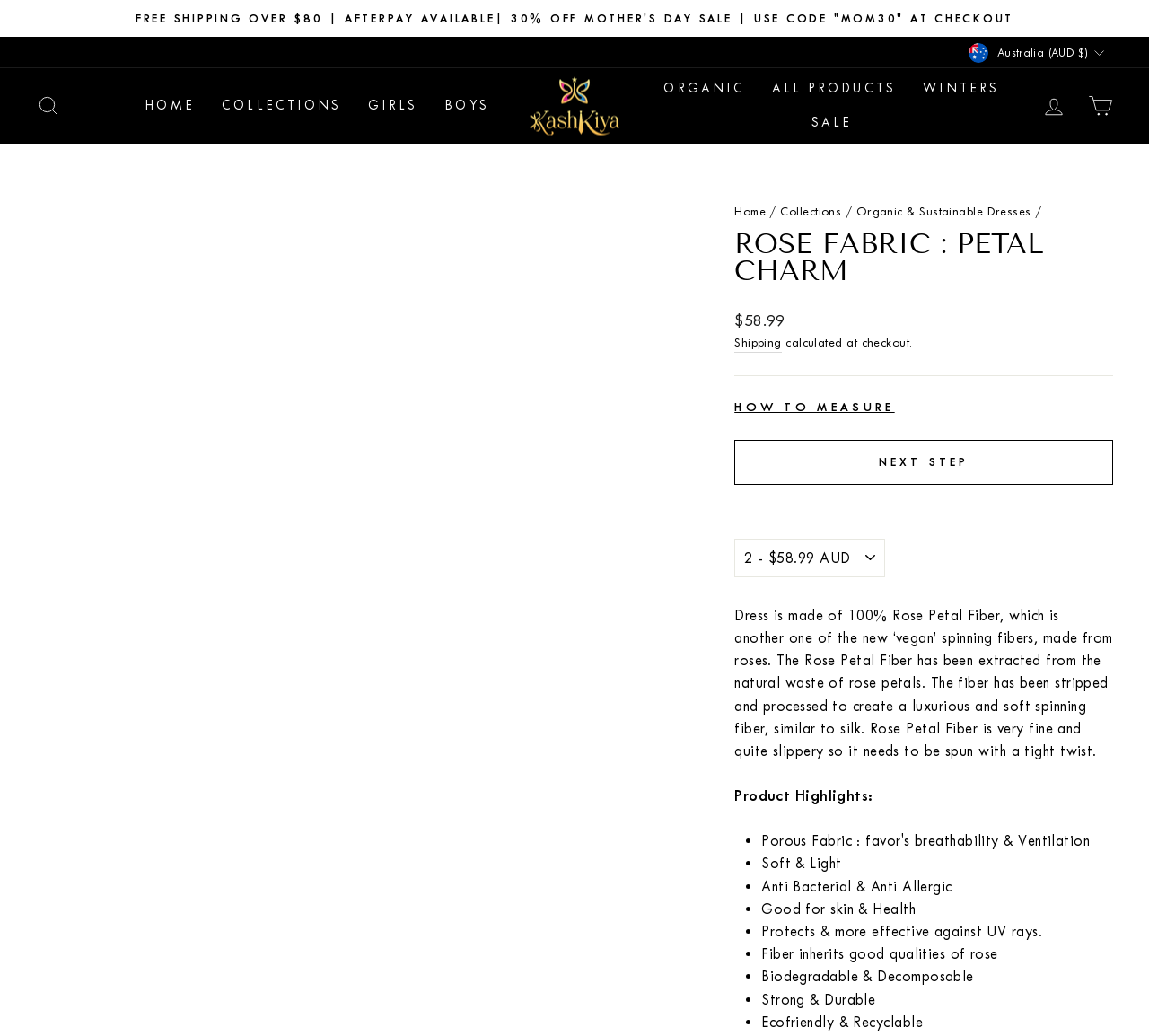What is the currency used for the price?
Please describe in detail the information shown in the image to answer the question.

The currency used for the price is Australian Dollar (AUD), which is selected as the default currency on the webpage.